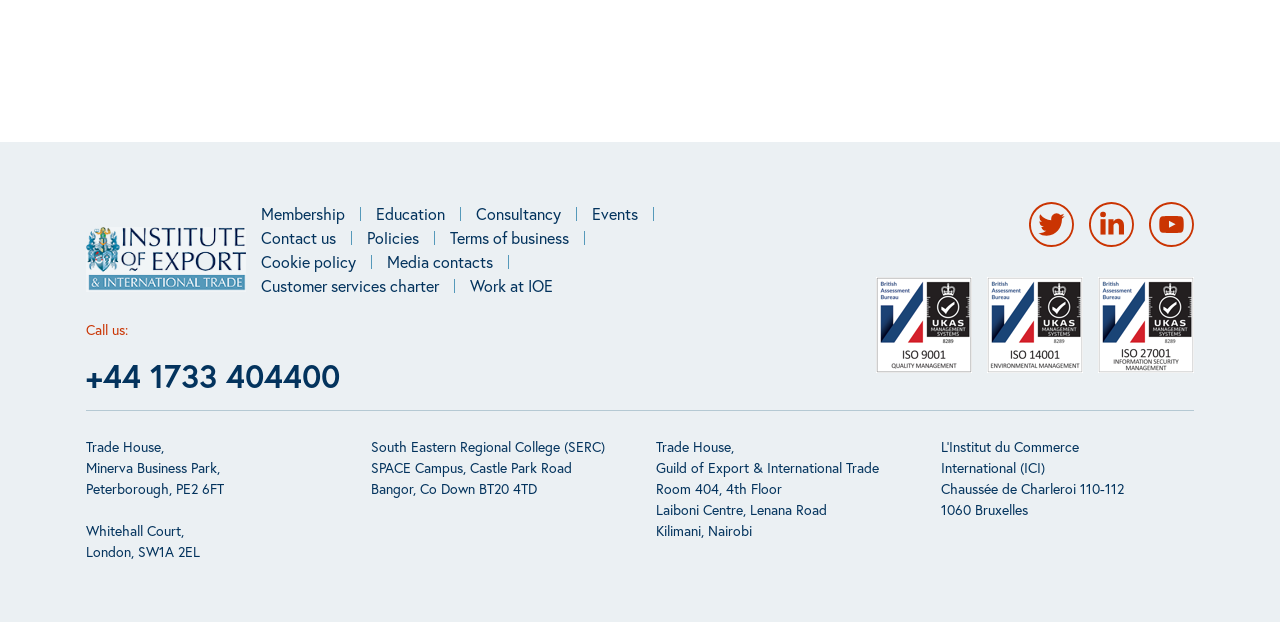Please determine the bounding box coordinates of the section I need to click to accomplish this instruction: "Follow IOE on Twitter".

[0.804, 0.324, 0.839, 0.396]